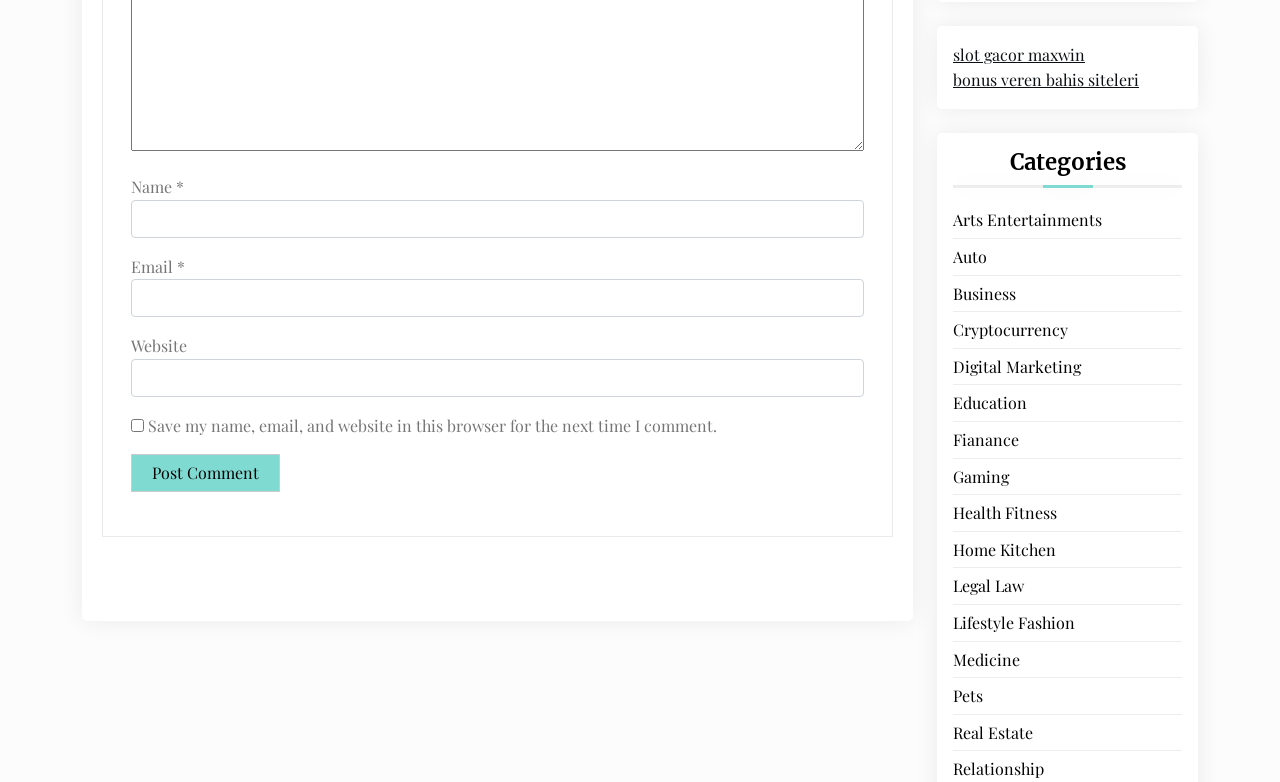Answer the following in one word or a short phrase: 
How many links are present in the 'Categories' section?

15